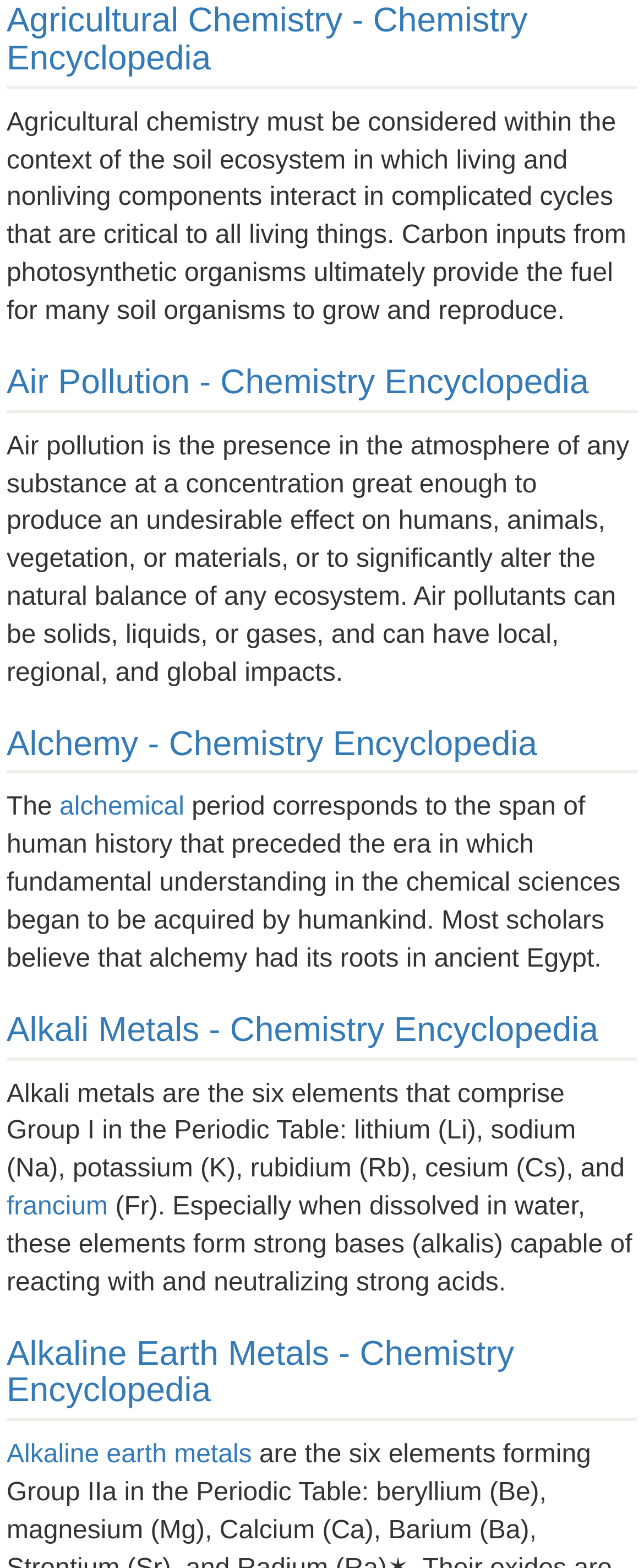Provide the bounding box for the UI element matching this description: "Alkaline earth metals".

[0.01, 0.919, 0.391, 0.937]